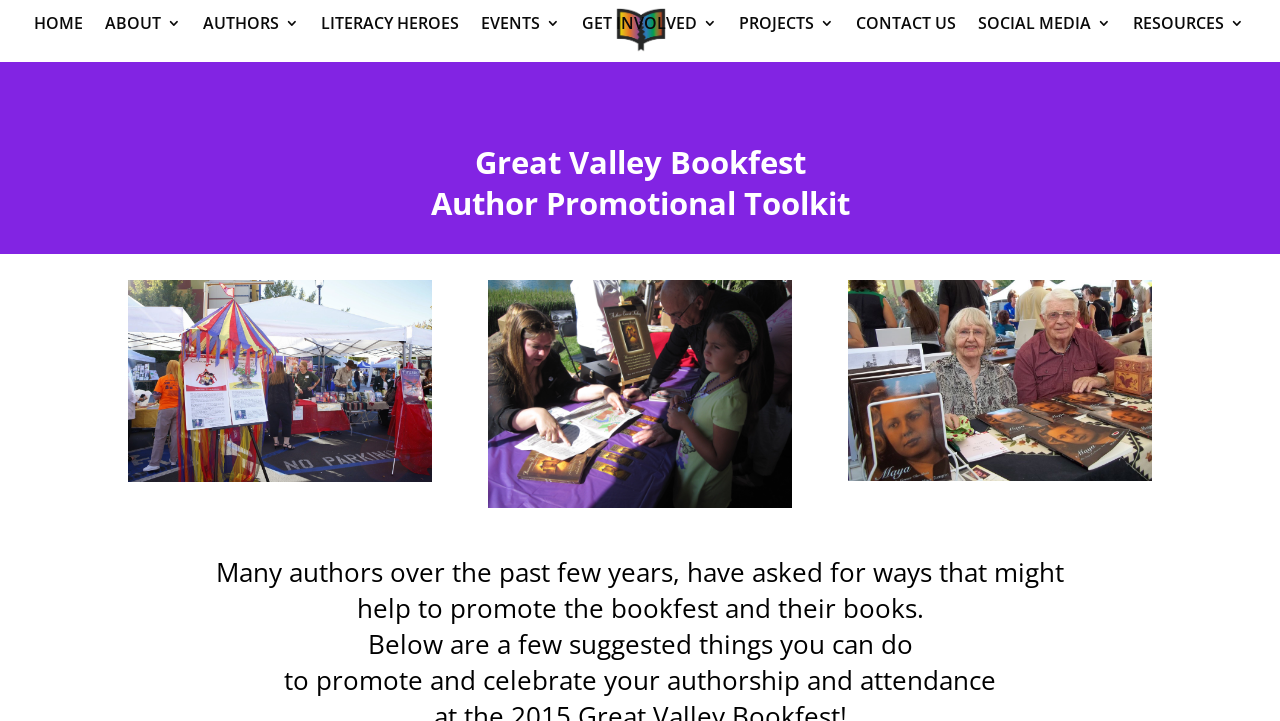Determine the coordinates of the bounding box that should be clicked to complete the instruction: "view the AUTHORS page". The coordinates should be represented by four float numbers between 0 and 1: [left, top, right, bottom].

[0.159, 0.022, 0.234, 0.086]